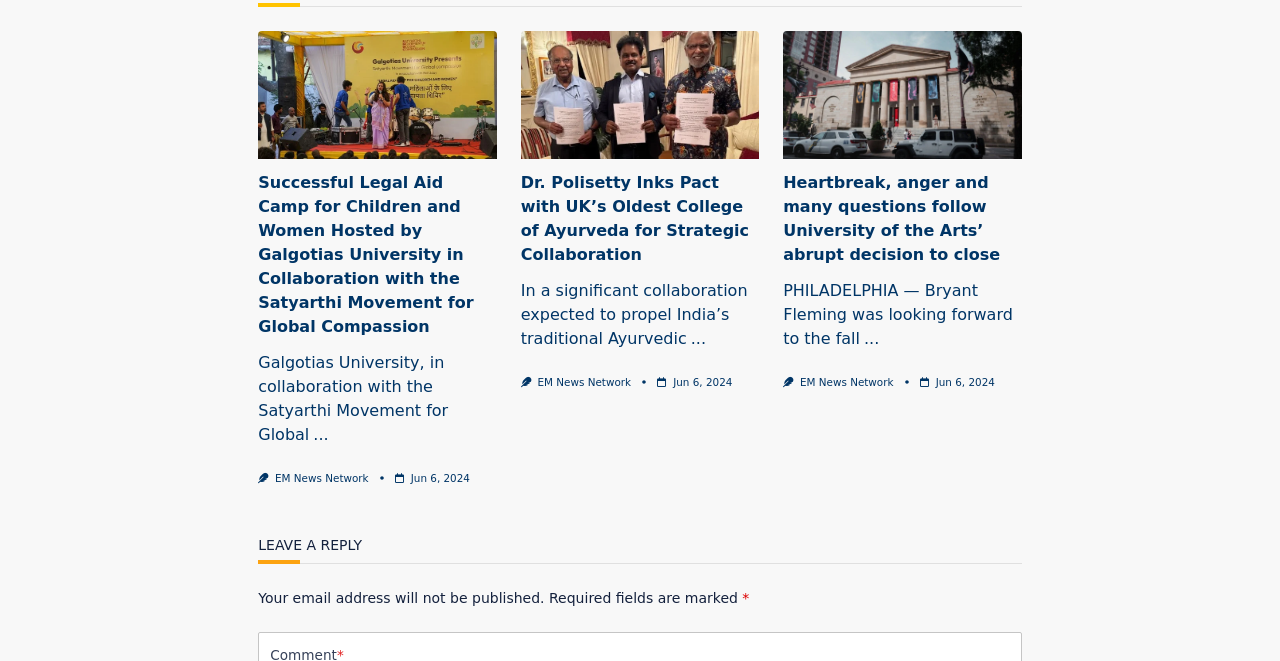What is the title of the first article?
Utilize the image to construct a detailed and well-explained answer.

The first article has a heading element with the text 'Successful Legal Aid Camp for Children and Women Hosted by Galgotias University in Collaboration with the Satyarthi Movement for Global Compassion'. The title of the article is the main text of the heading element, which is 'Successful Legal Aid Camp'.